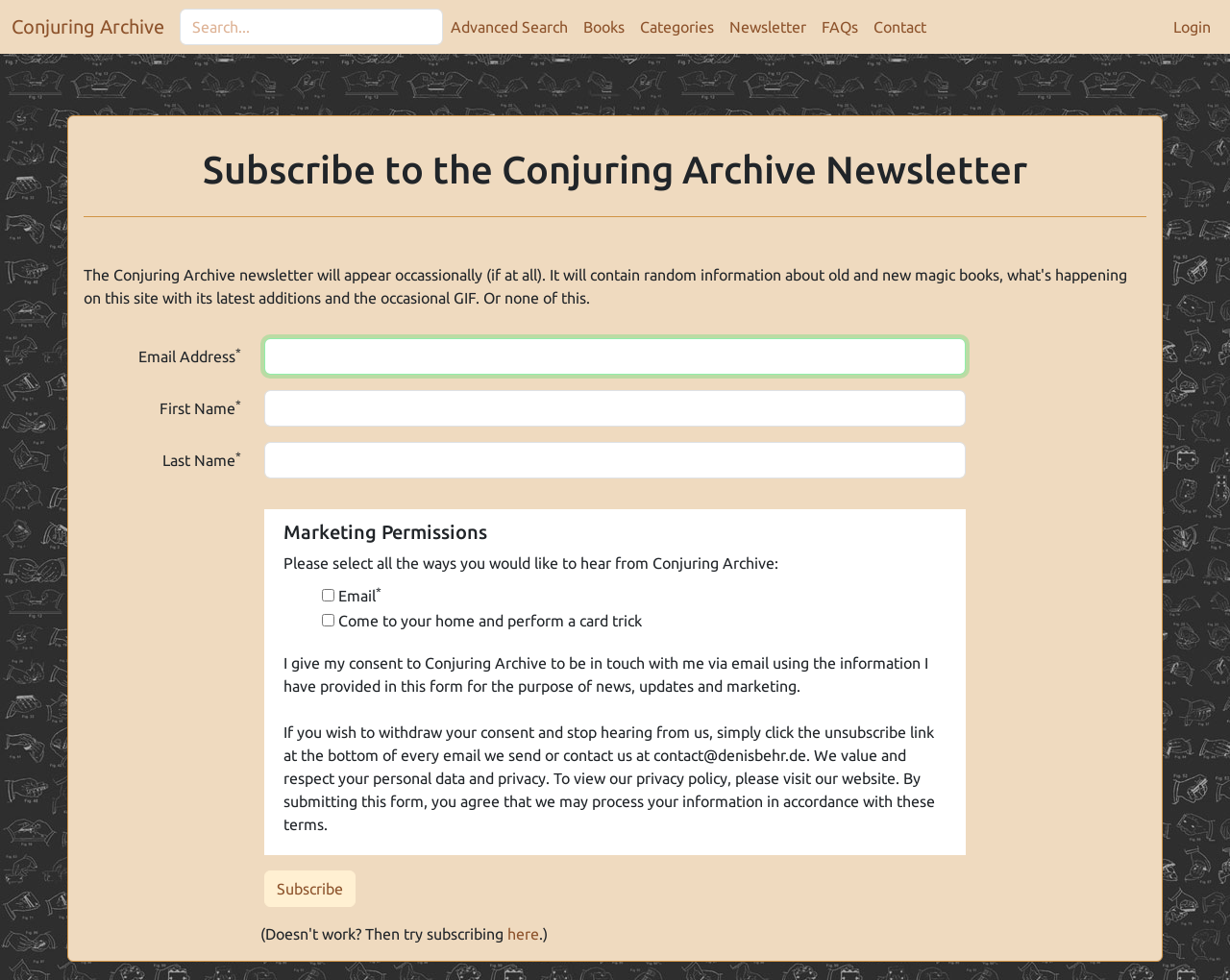Identify and provide the main heading of the webpage.

Subscribe to the Conjuring Archive Newsletter